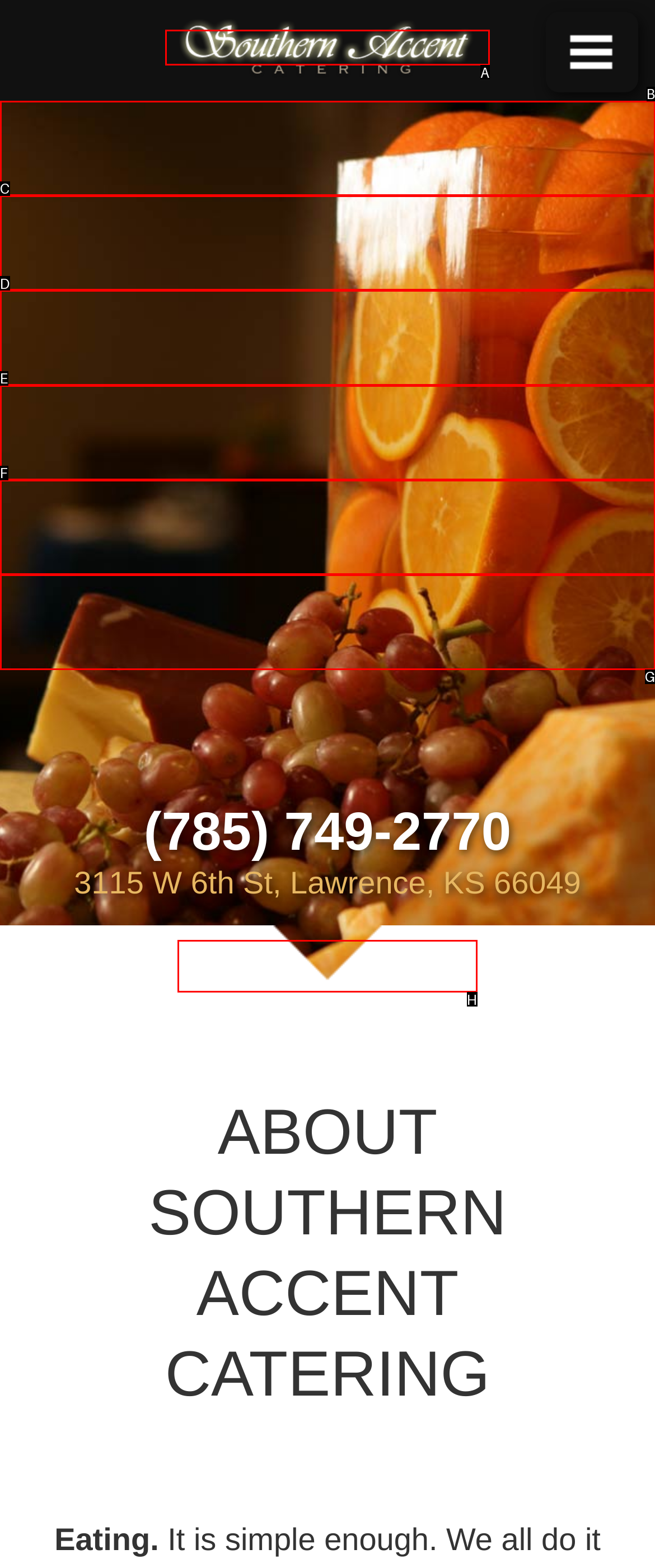Match the HTML element to the description: About. Answer with the letter of the correct option from the provided choices.

C